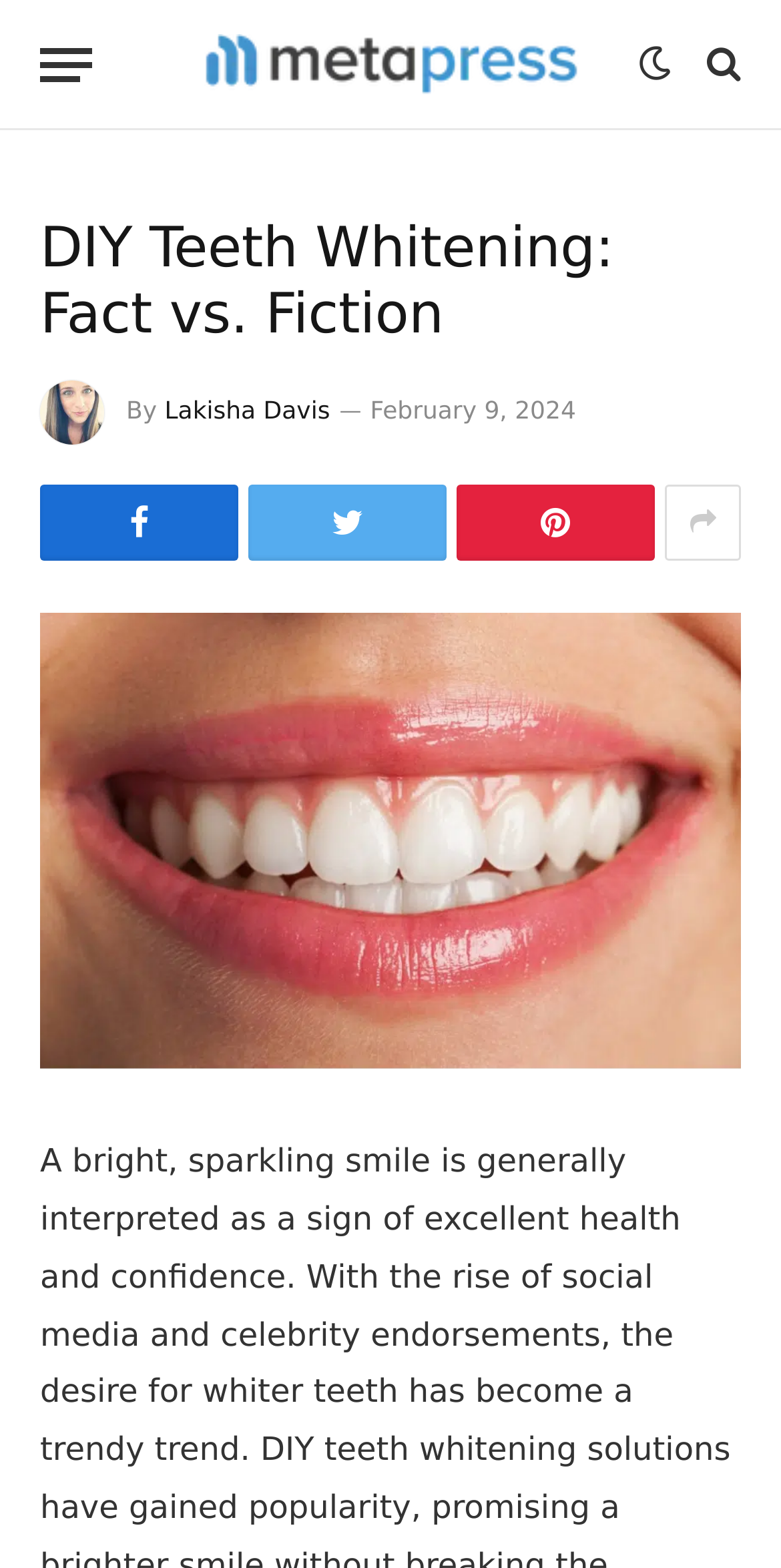Determine the bounding box coordinates for the area you should click to complete the following instruction: "Click the menu button".

[0.051, 0.012, 0.118, 0.07]